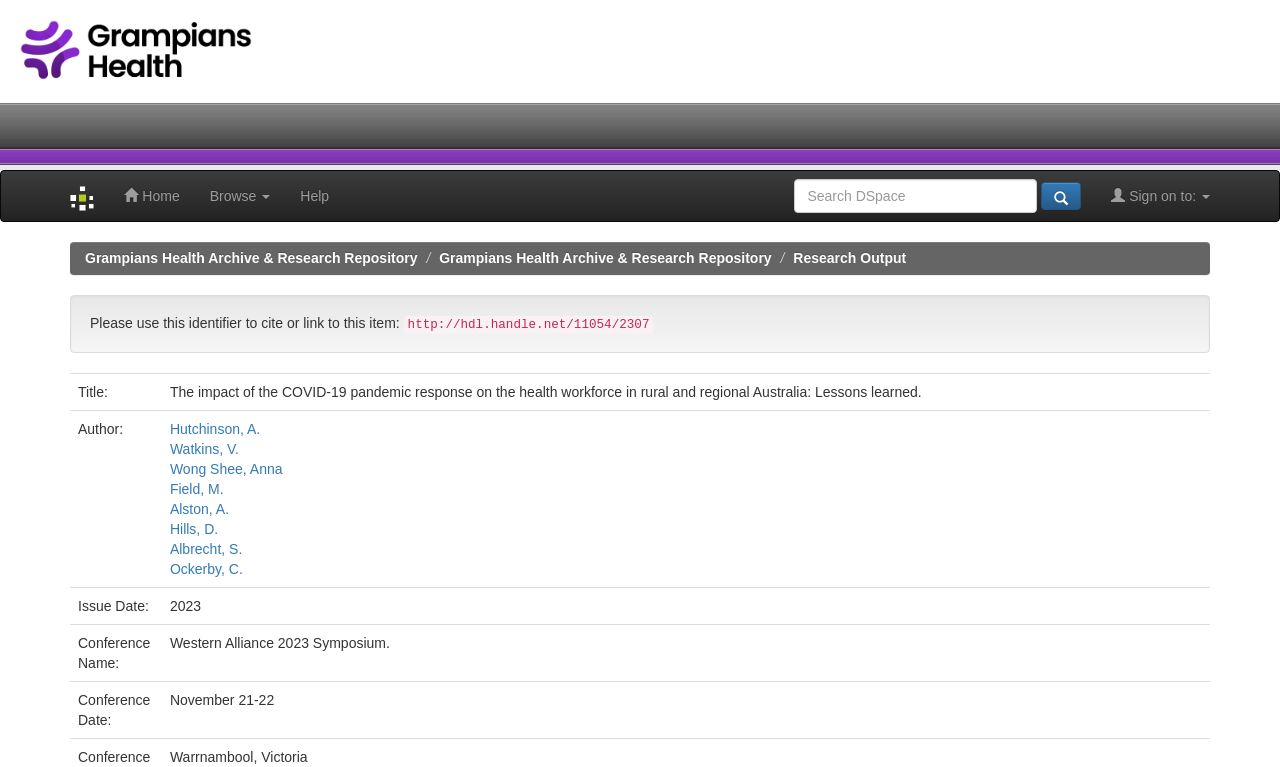Please determine the bounding box coordinates for the element with the description: "alt="DSpace logo"".

[0.043, 0.223, 0.086, 0.288]